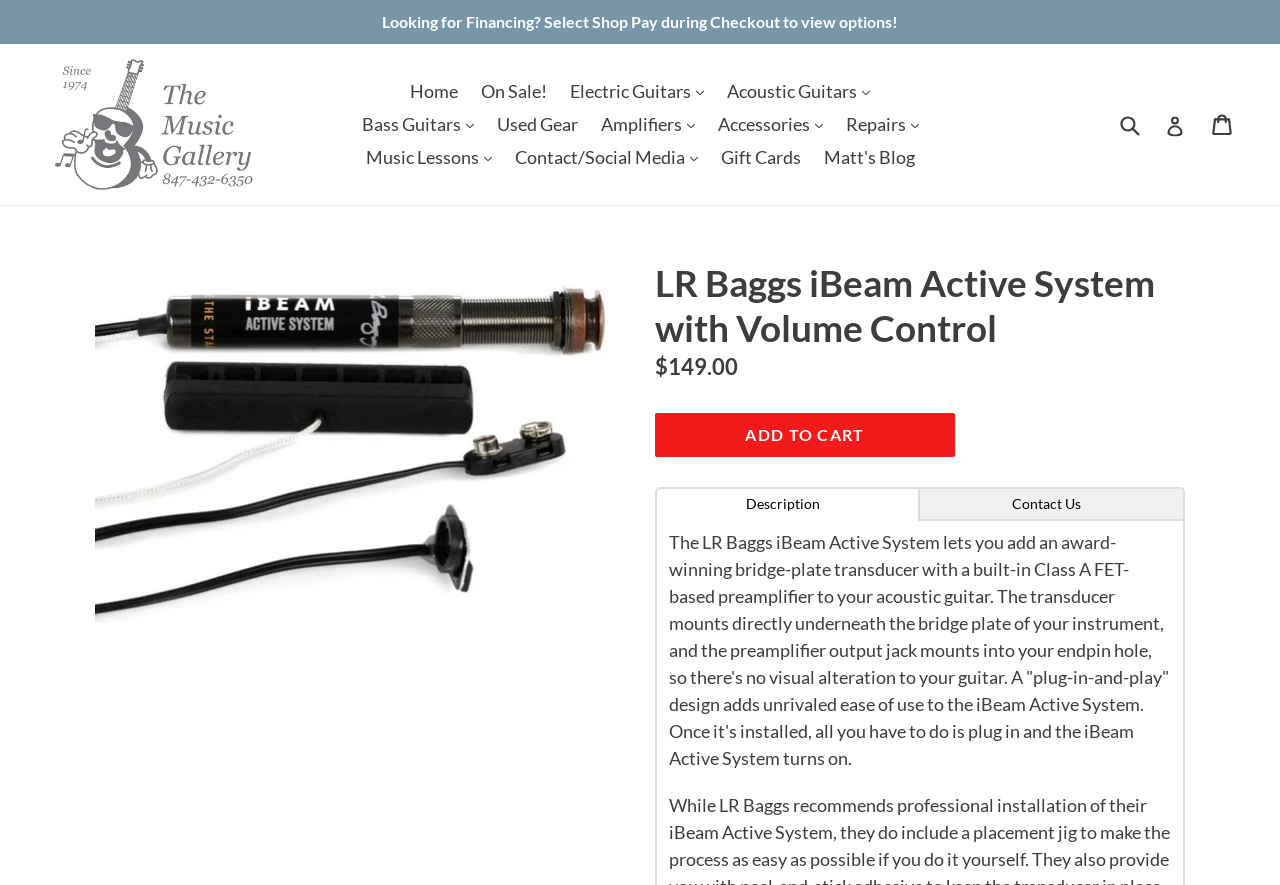Could you highlight the region that needs to be clicked to execute the instruction: "Visit the 'T-SHIRT' page"?

None